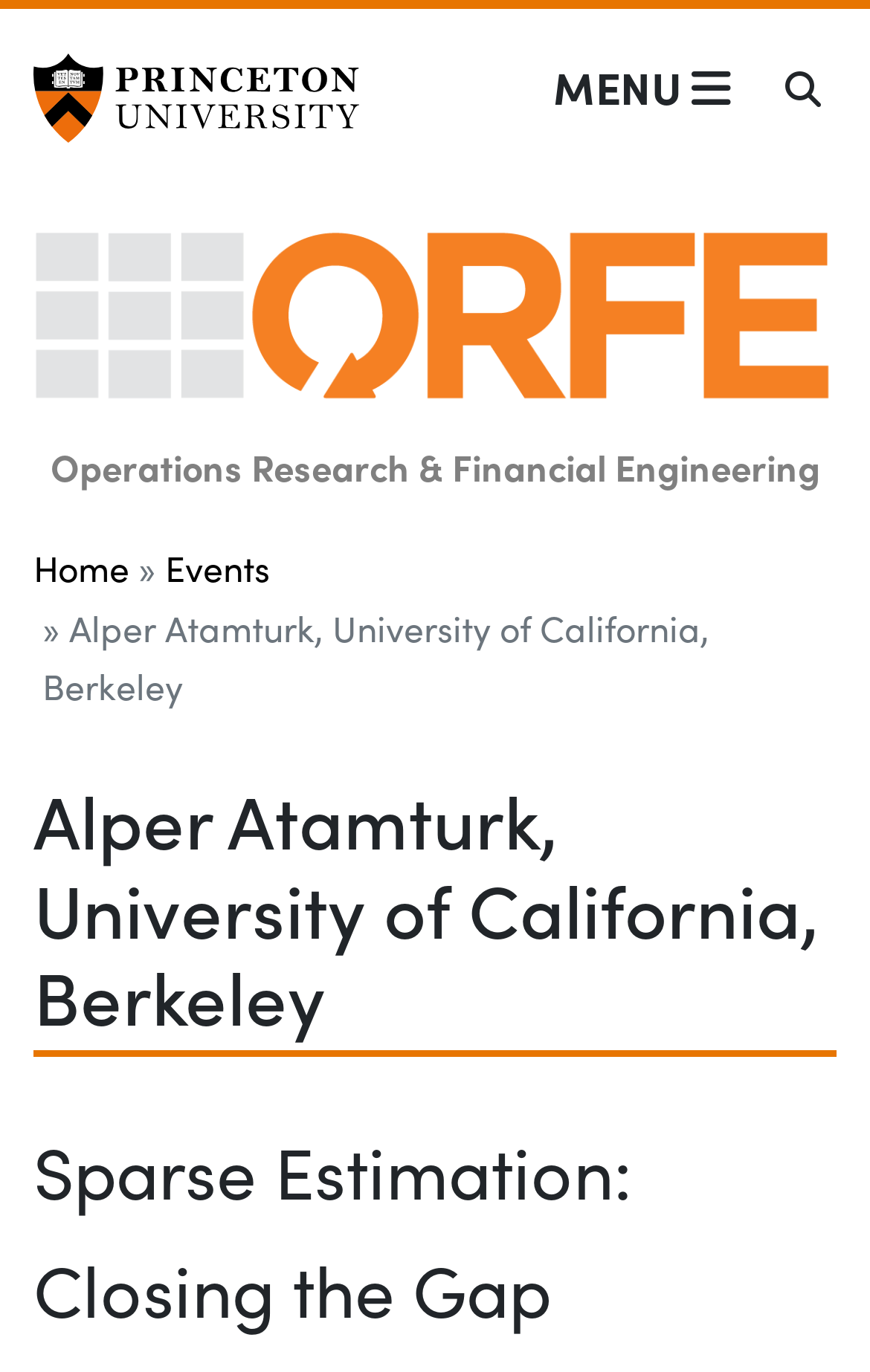Generate a thorough description of the webpage.

The webpage appears to be a personal or academic profile page for Alper Atamturk, affiliated with the University of California, Berkeley, and the Operations Research & Financial Engineering department. 

At the top-left corner, there is a link to Princeton University. Below it, a link to the Operations Research & Financial Engineering department is situated, taking up most of the top section of the page. 

To the right of the top section, there are two buttons: "Main Menu" and "Search". The "Main Menu" button is accompanied by the text "MENU" and controls a menu container. The "Search" button controls a search bar container. 

Below the top section, a navigation breadcrumb is displayed, containing links to "Home" and "Events", as well as a static text element showing the name "Alper Atamturk, University of California, Berkeley". 

Further down, a heading element with the same name "Alper Atamturk, University of California, Berkeley" is situated, spanning almost the entire width of the page.